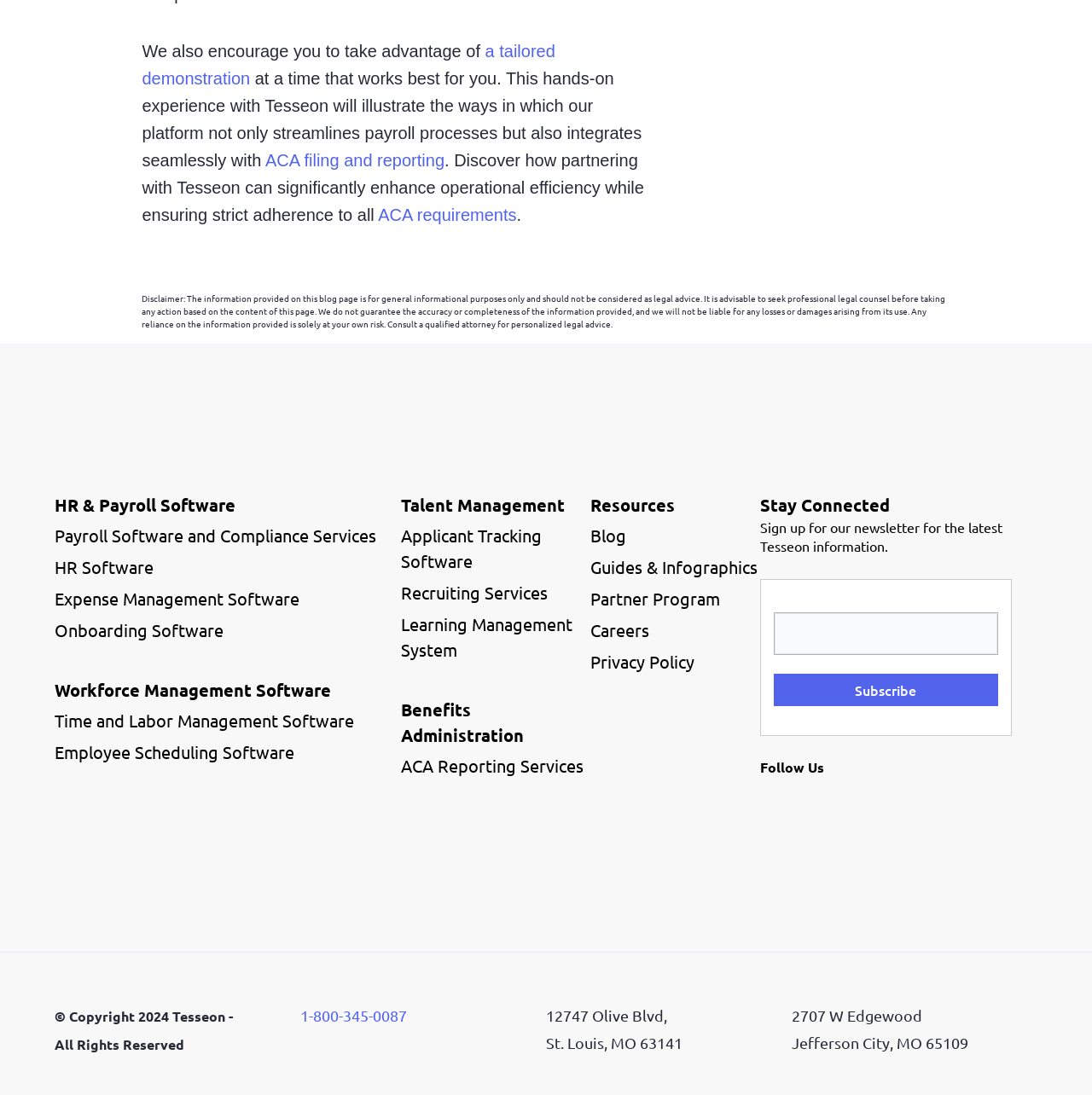Please predict the bounding box coordinates of the element's region where a click is necessary to complete the following instruction: "Follow Tesseon on Facebook". The coordinates should be represented by four float numbers between 0 and 1, i.e., [left, top, right, bottom].

[0.696, 0.719, 0.714, 0.735]